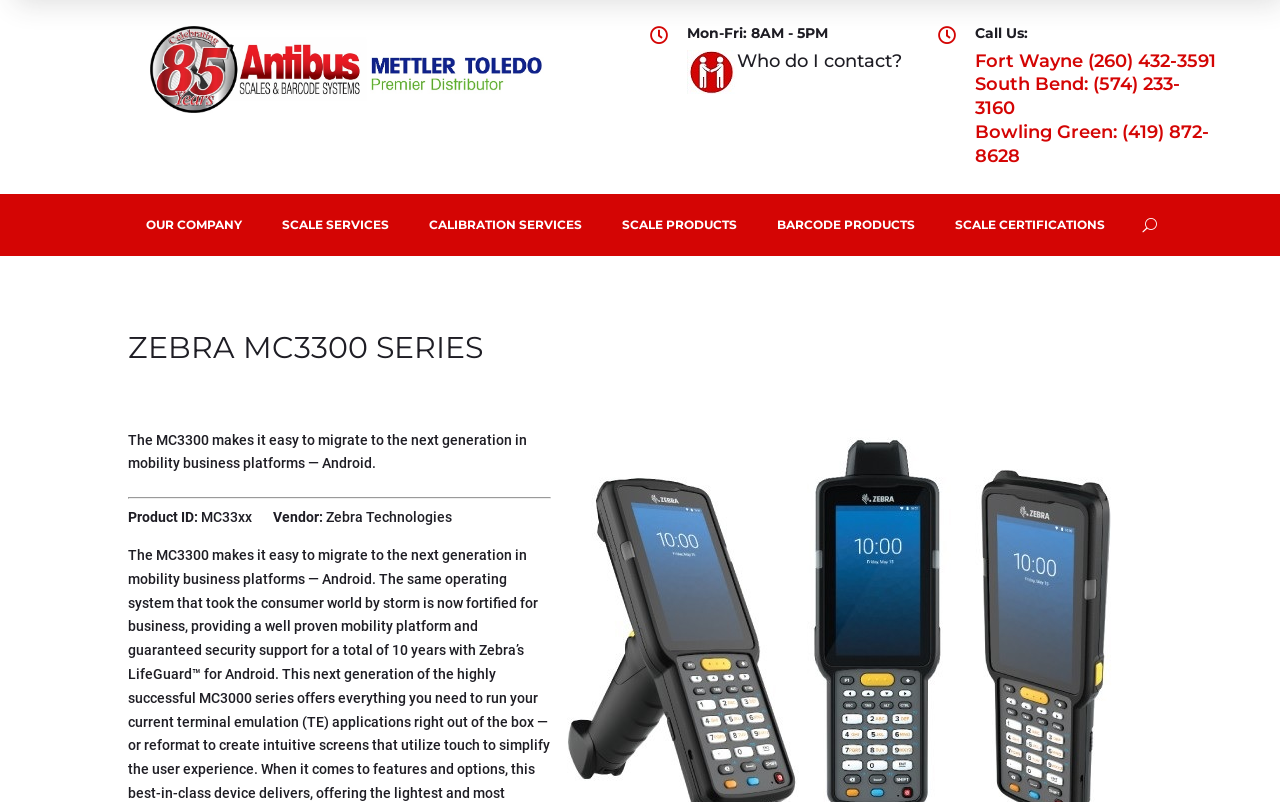What is the product ID?
Please answer the question as detailed as possible.

I found the product ID by looking at the text elements on the webpage. Specifically, I found the text 'Product ID: MC33xx' which indicates that the product ID is MC33xx.